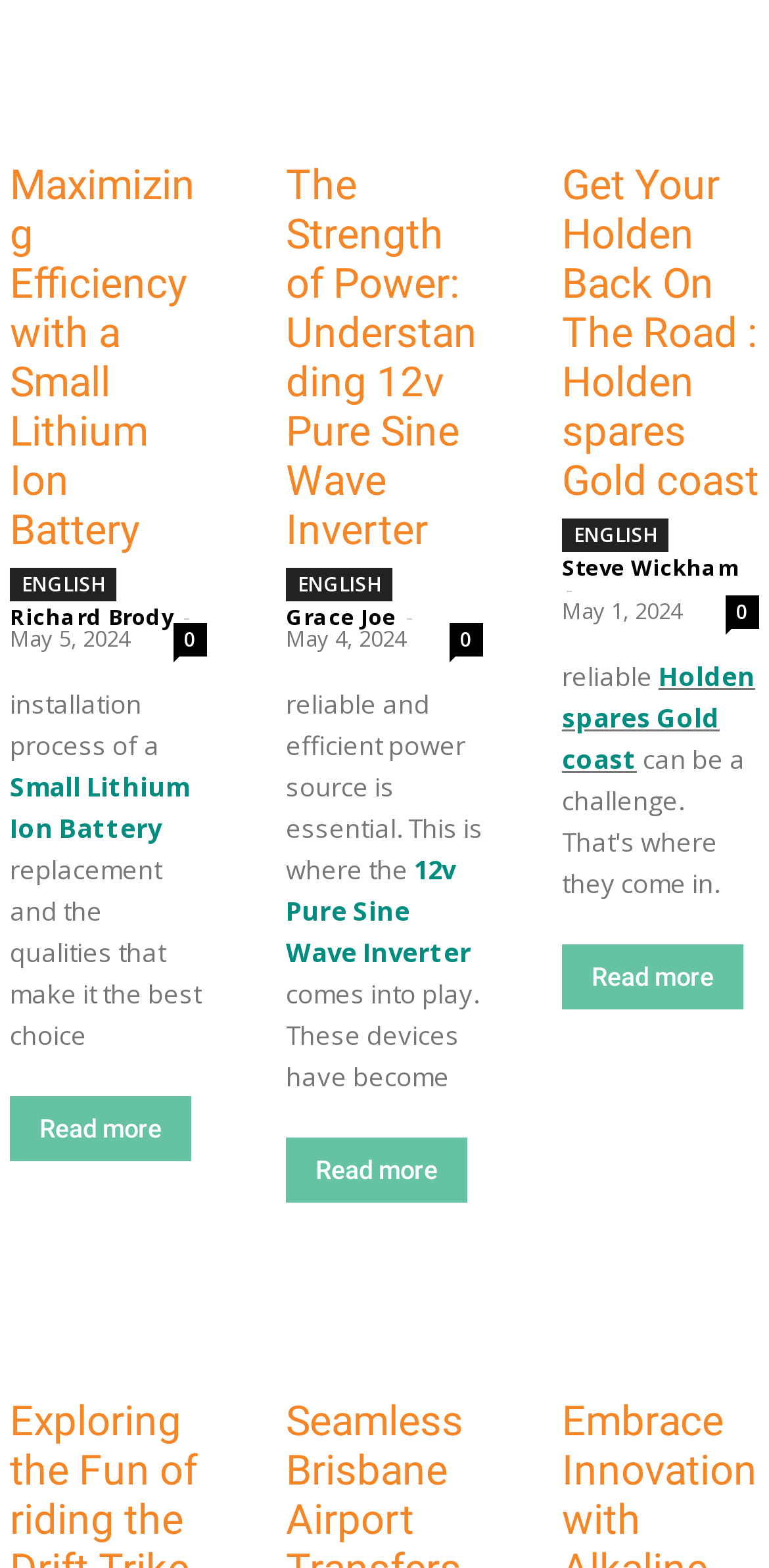Please pinpoint the bounding box coordinates for the region I should click to adhere to this instruction: "Read more about The Strength of Power: Understanding 12v Pure Sine Wave Inverter".

[0.372, 0.726, 0.608, 0.767]